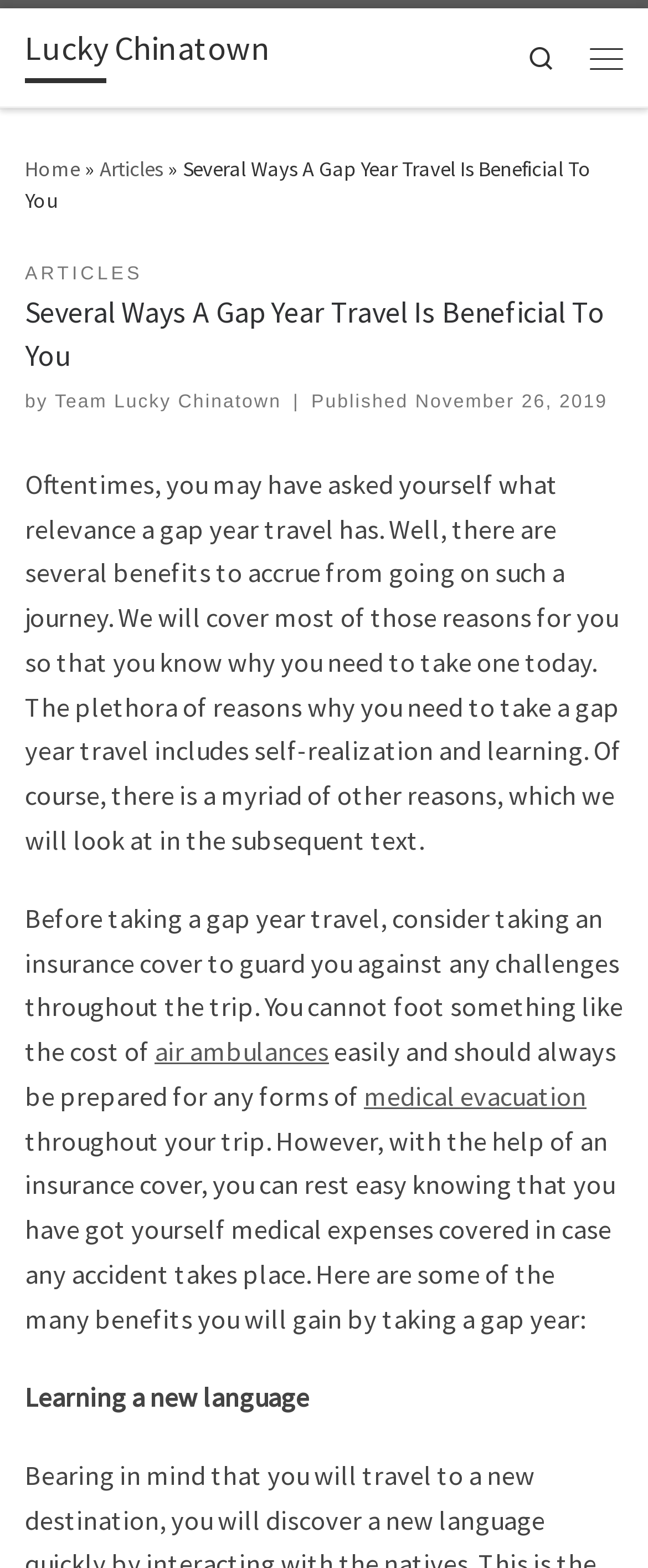When was the article published?
Refer to the screenshot and deliver a thorough answer to the question presented.

The publication date of the article can be found in the timestamp, which says 'Published November 26, 2019'.